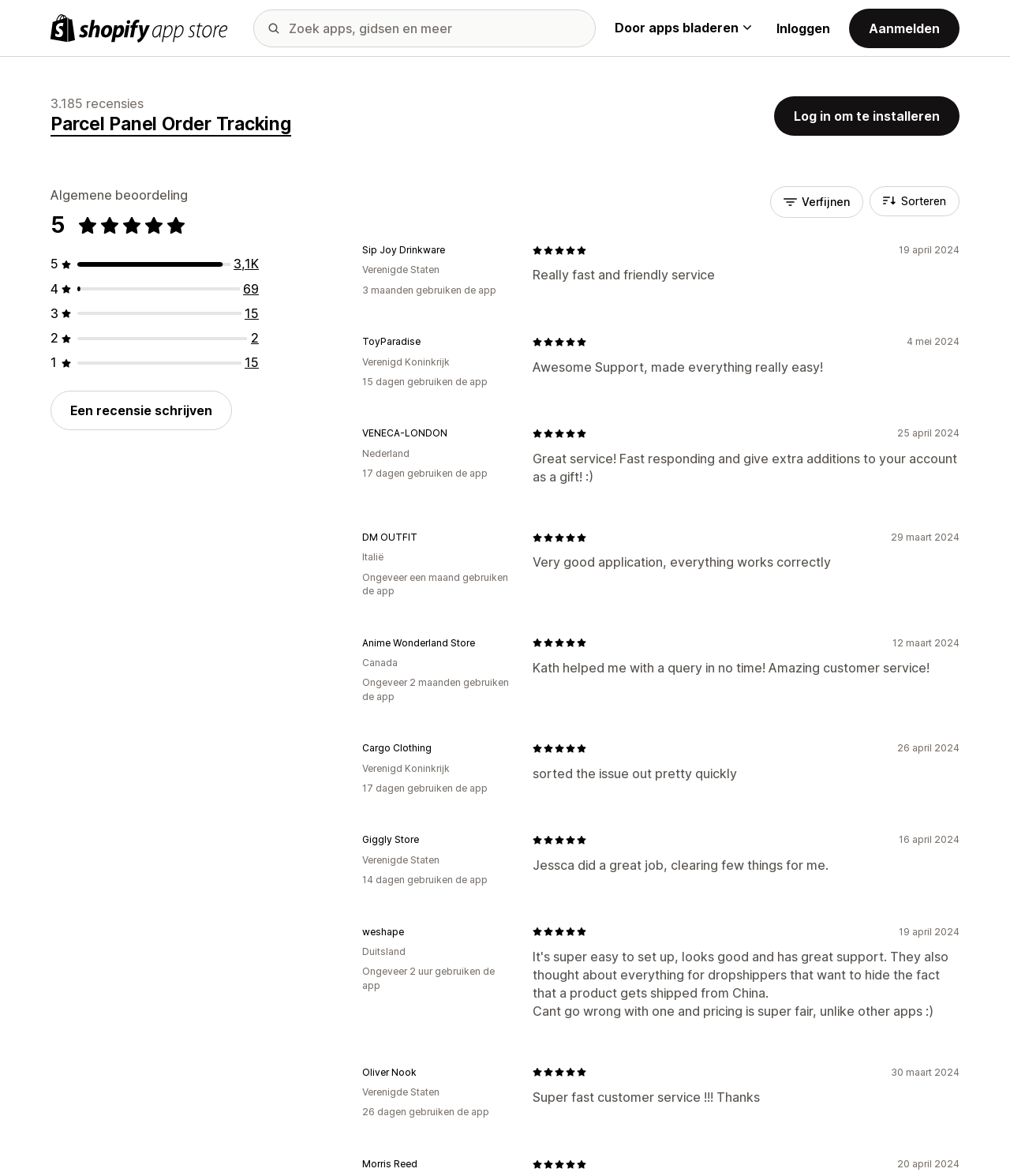Please identify the bounding box coordinates of the element I should click to complete this instruction: 'Search for apps, guides, and more'. The coordinates should be given as four float numbers between 0 and 1, like this: [left, top, right, bottom].

[0.251, 0.008, 0.59, 0.04]